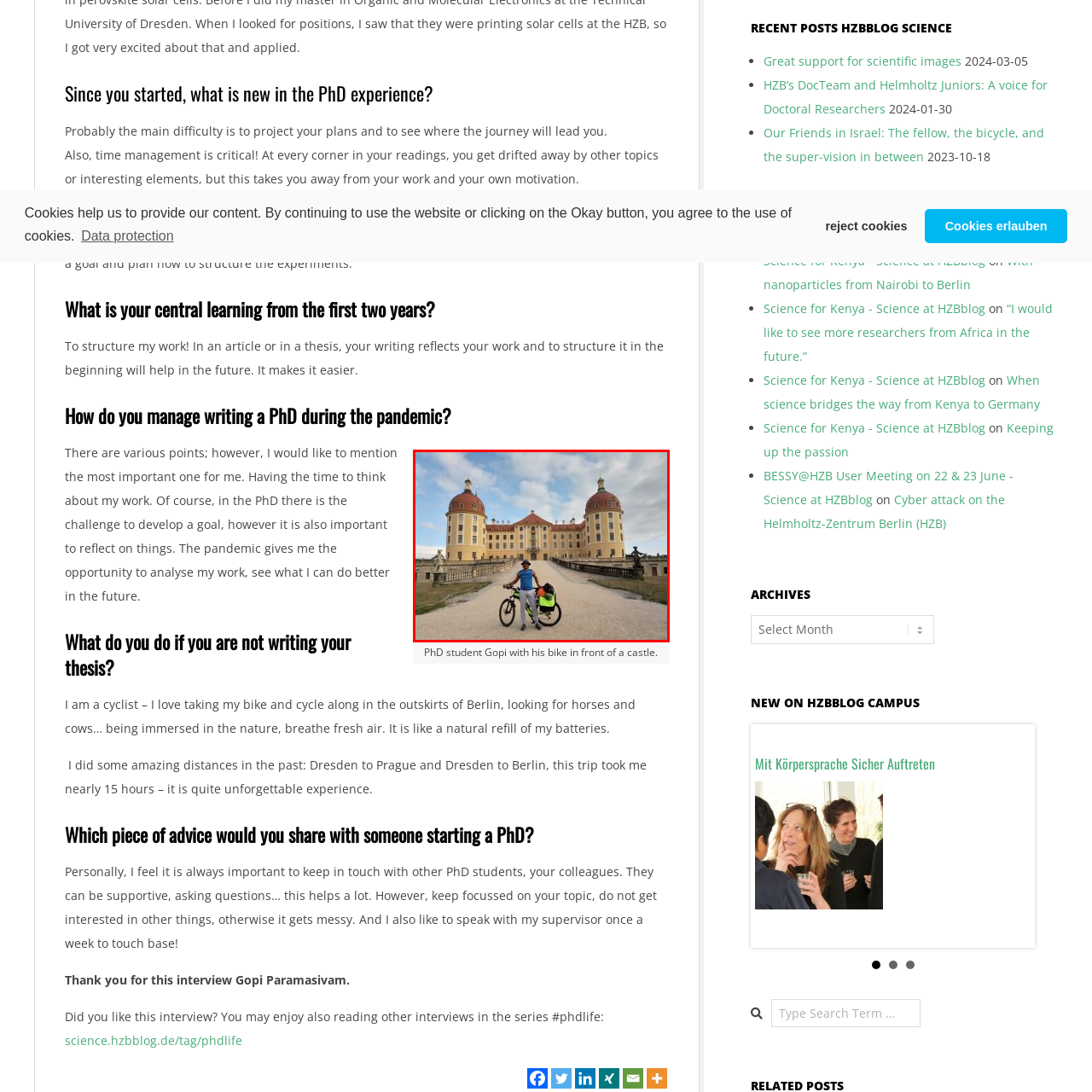View the image inside the red box and answer the question briefly with a word or phrase:
What color are the castle's roofs?

Vibrant red